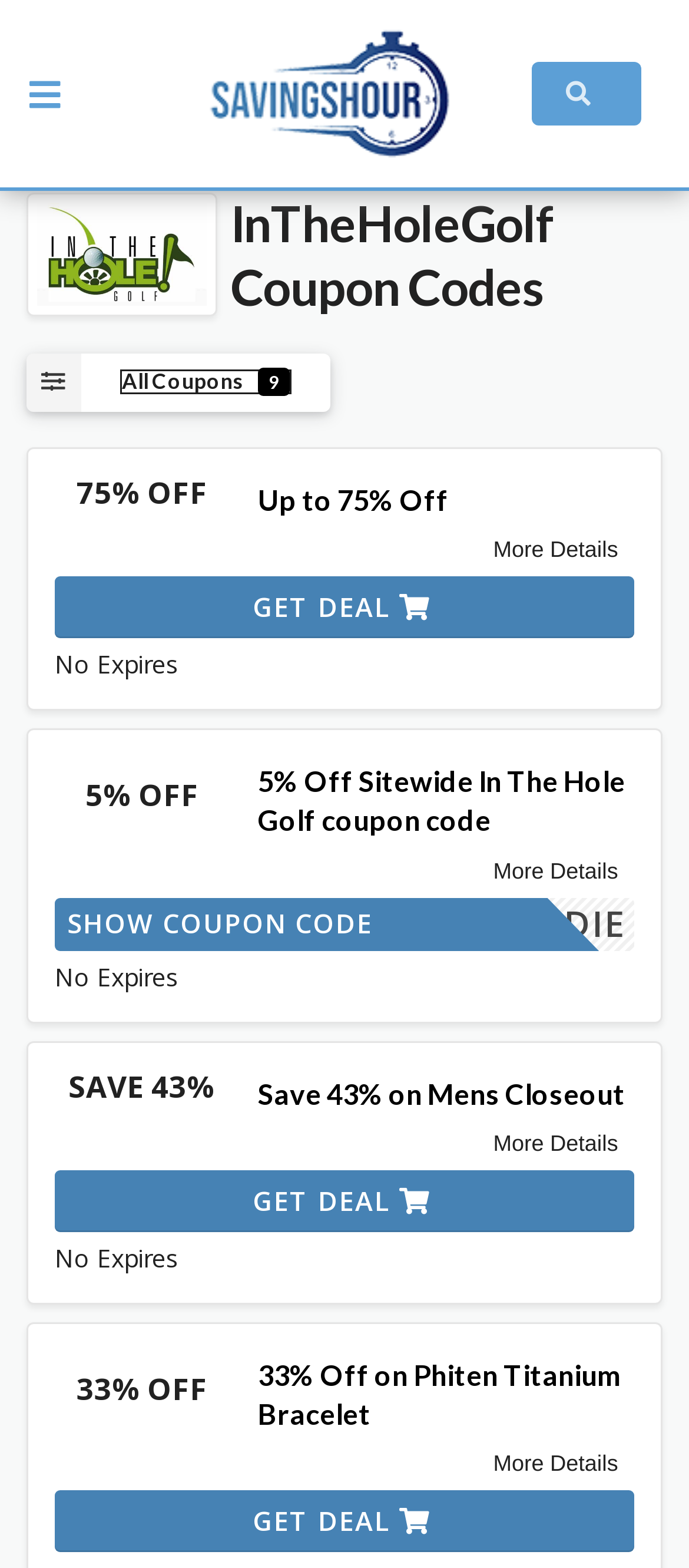Please indicate the bounding box coordinates for the clickable area to complete the following task: "Click the 'SavingsHour' link". The coordinates should be specified as four float numbers between 0 and 1, i.e., [left, top, right, bottom].

[0.285, 0.047, 0.669, 0.068]